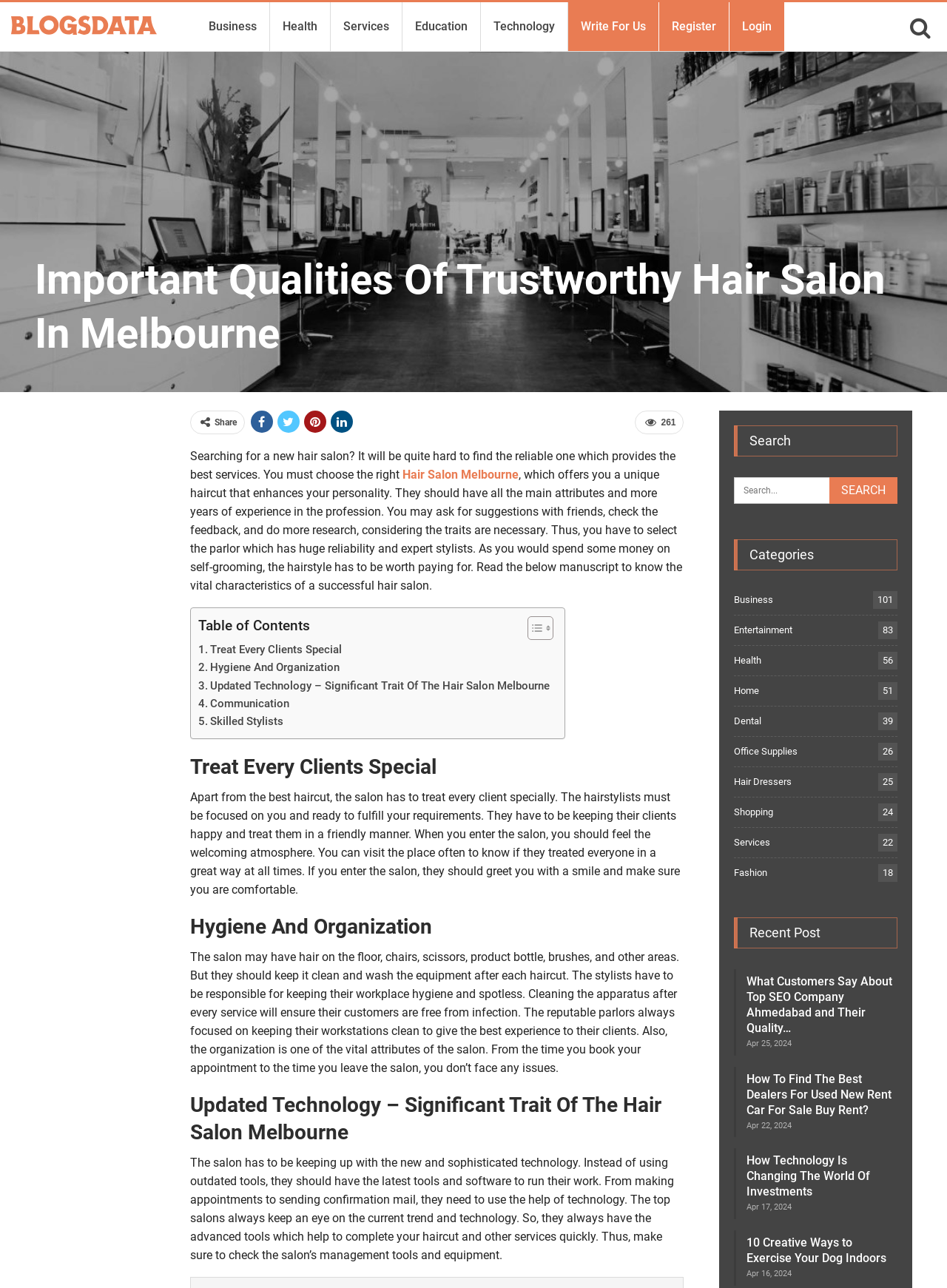Locate the coordinates of the bounding box for the clickable region that fulfills this instruction: "Toggle Table of Content".

[0.545, 0.478, 0.58, 0.497]